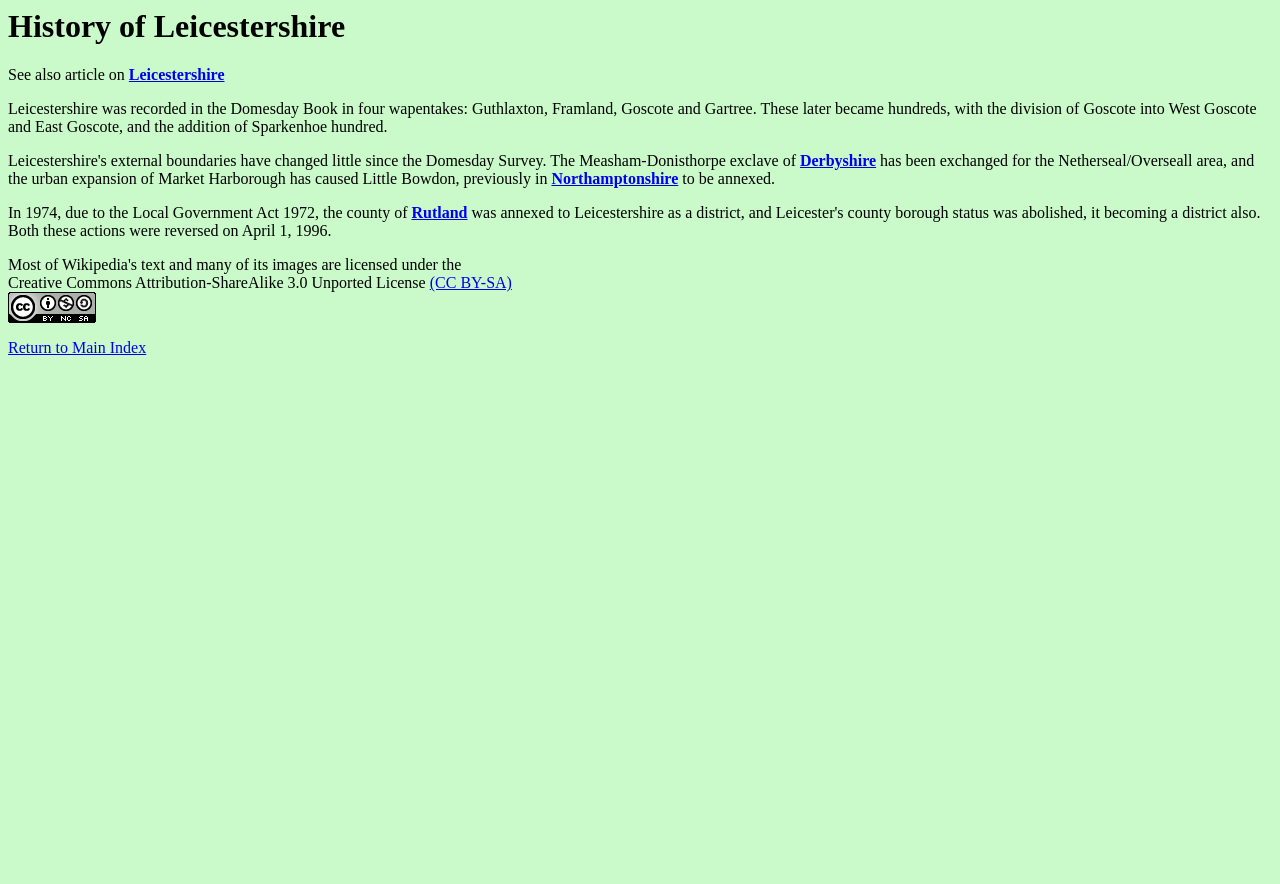Please find the main title text of this webpage.

History of Leicestershire